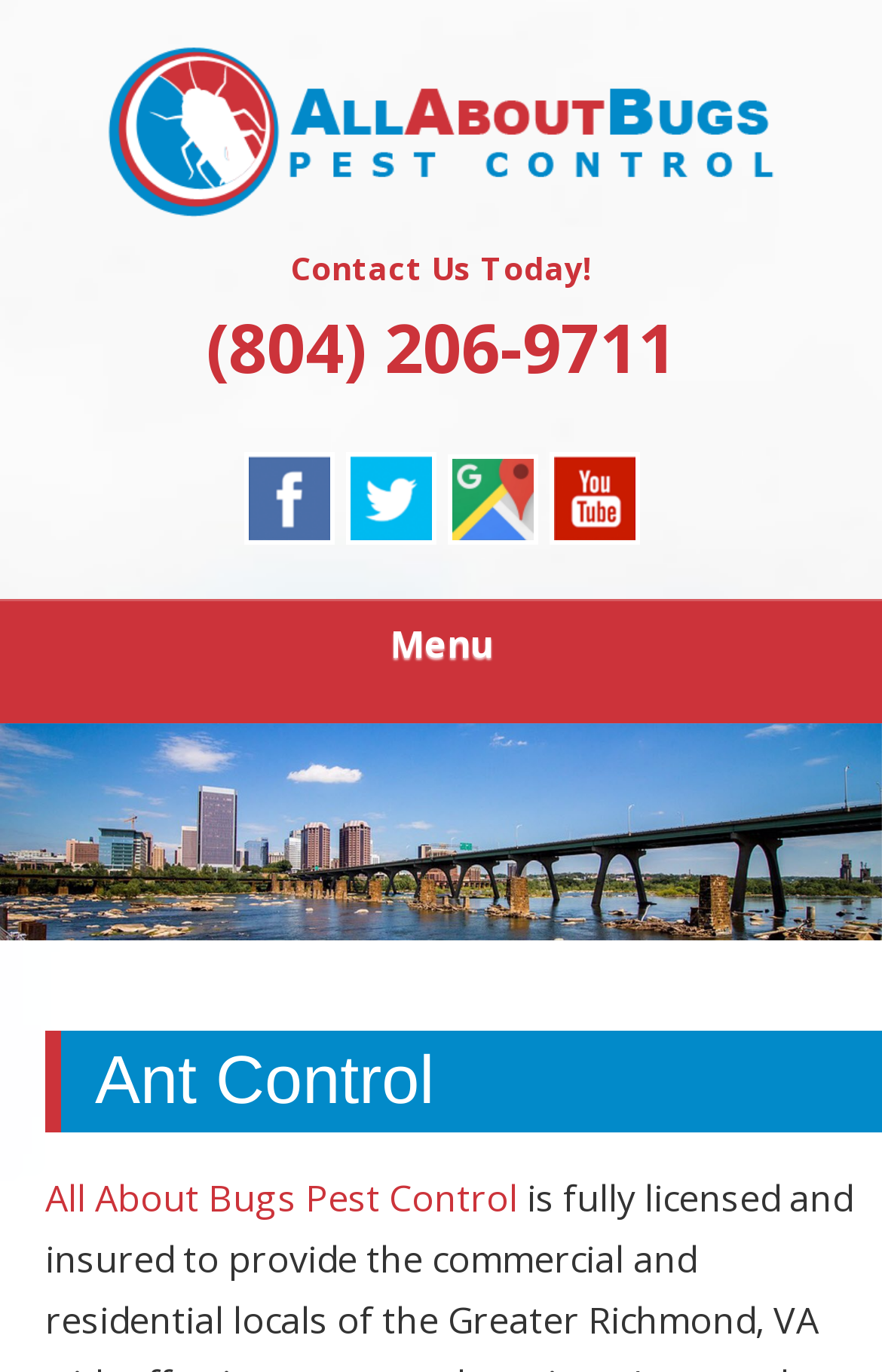Identify and provide the text content of the webpage's primary headline.

ALL ABOUT BUGS PEST CONTROL